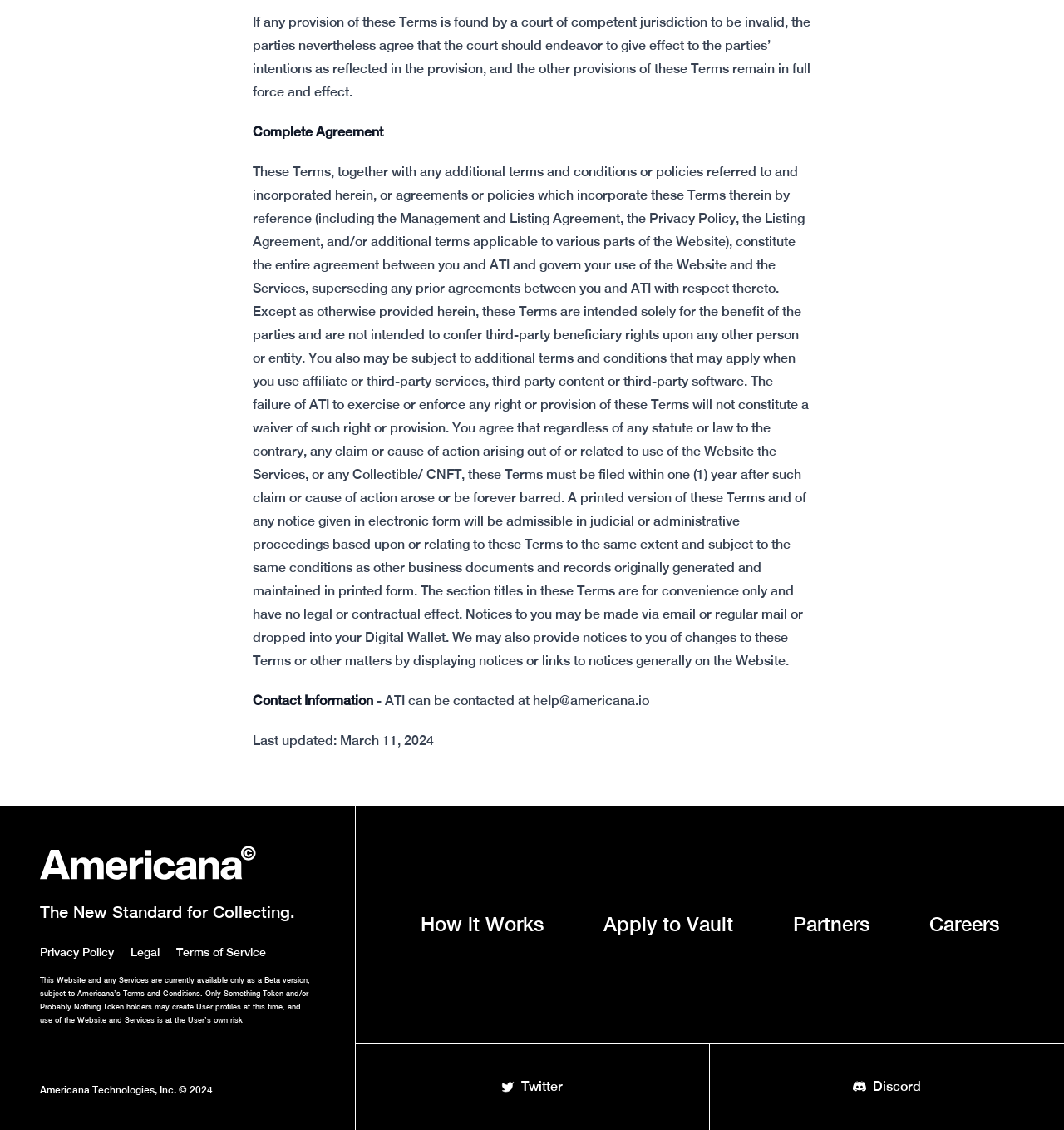Determine the bounding box coordinates of the region that needs to be clicked to achieve the task: "Click on the 'Terms of Service' link".

[0.166, 0.836, 0.25, 0.848]